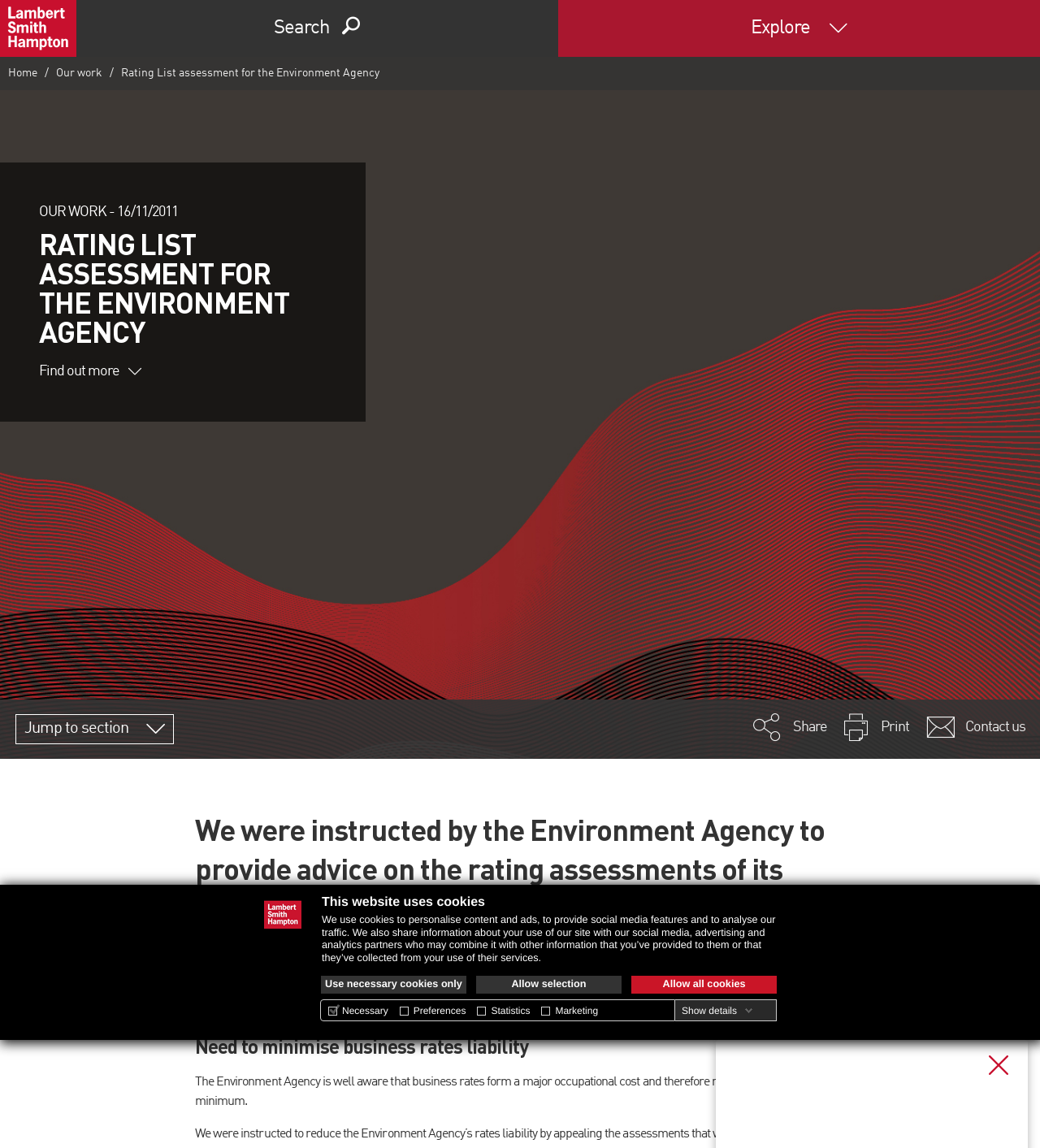Pinpoint the bounding box coordinates of the area that must be clicked to complete this instruction: "Explore the website".

[0.722, 0.016, 0.783, 0.033]